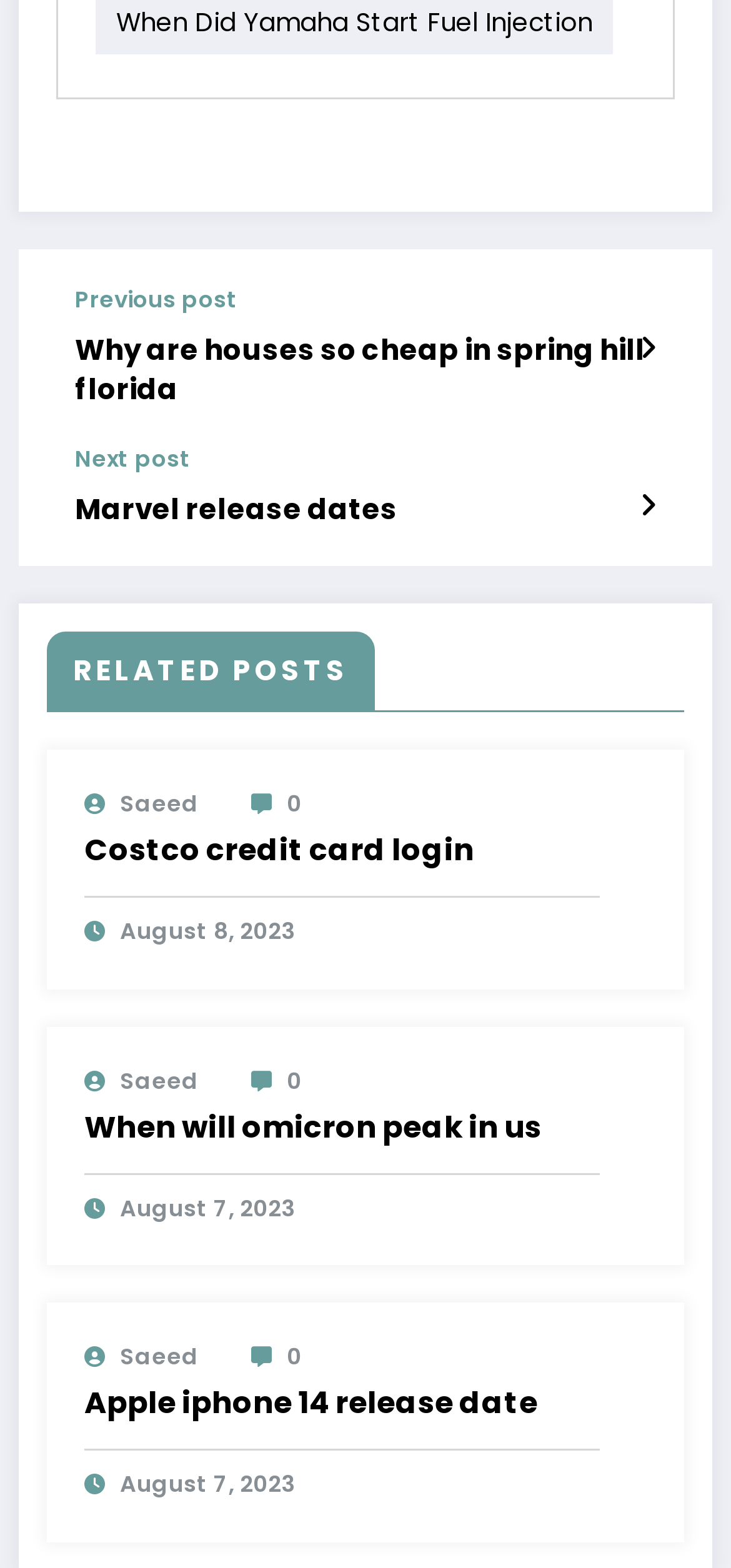Who is the author of the second related post?
Answer the question with a single word or phrase derived from the image.

Saeed